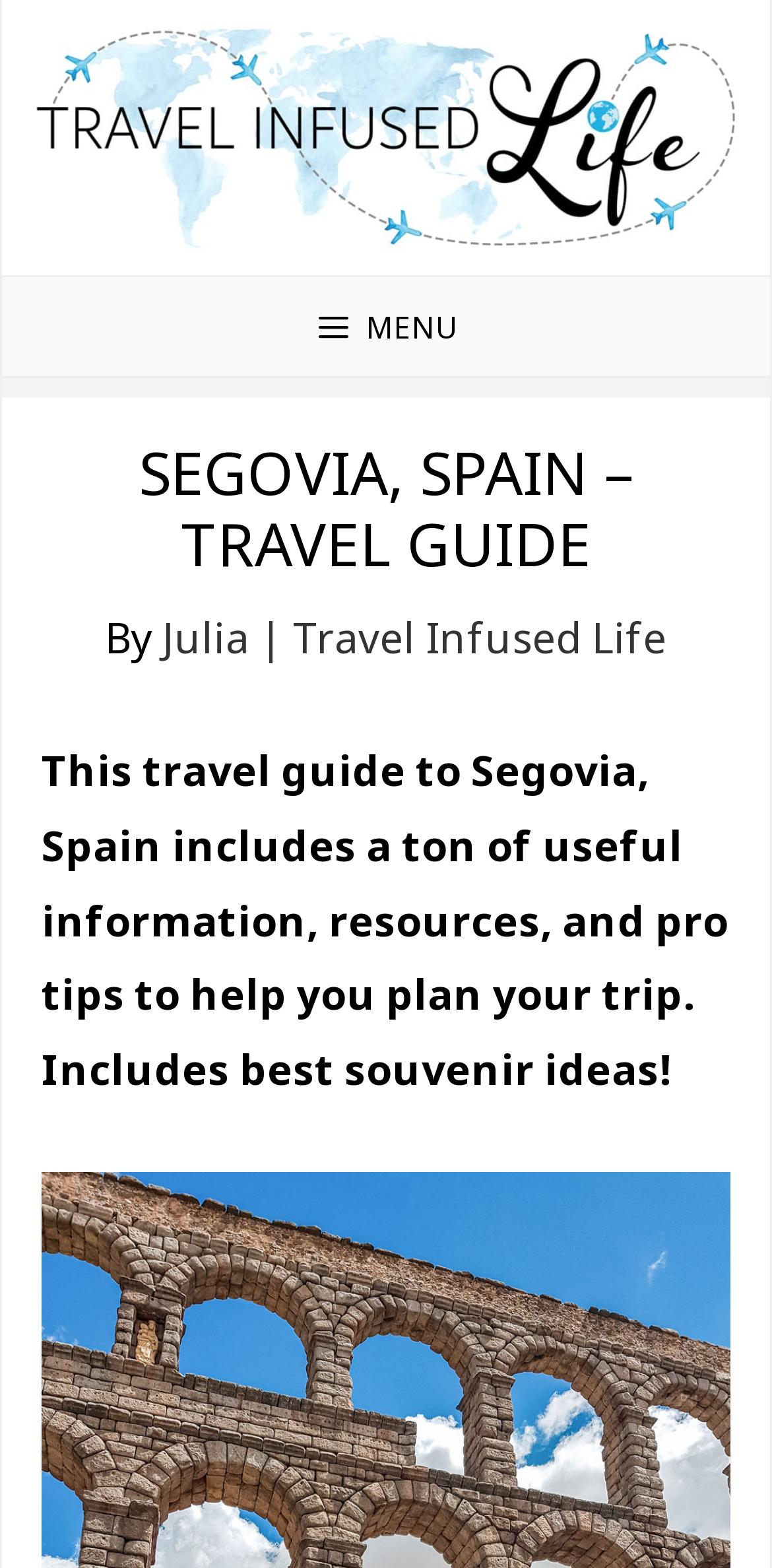What is the purpose of the travel guide?
Could you answer the question in a detailed manner, providing as much information as possible?

I inferred the answer by reading the static text in the header section, which states that the travel guide includes 'a ton of useful information, resources, and pro tips to help you plan your trip'.